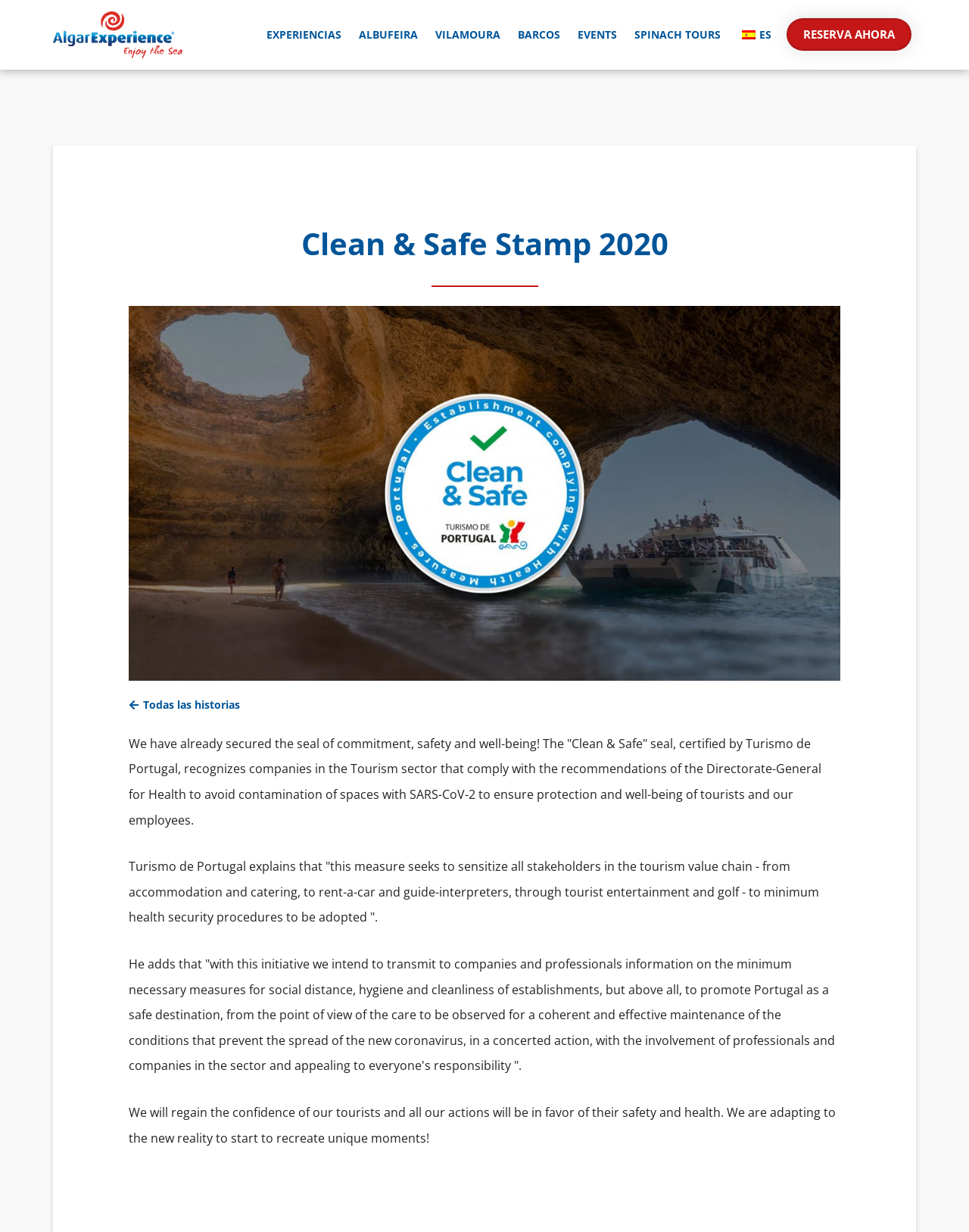Pinpoint the bounding box coordinates of the clickable element needed to complete the instruction: "Go to EXPERIENCIAS page". The coordinates should be provided as four float numbers between 0 and 1: [left, top, right, bottom].

[0.275, 0.004, 0.352, 0.053]